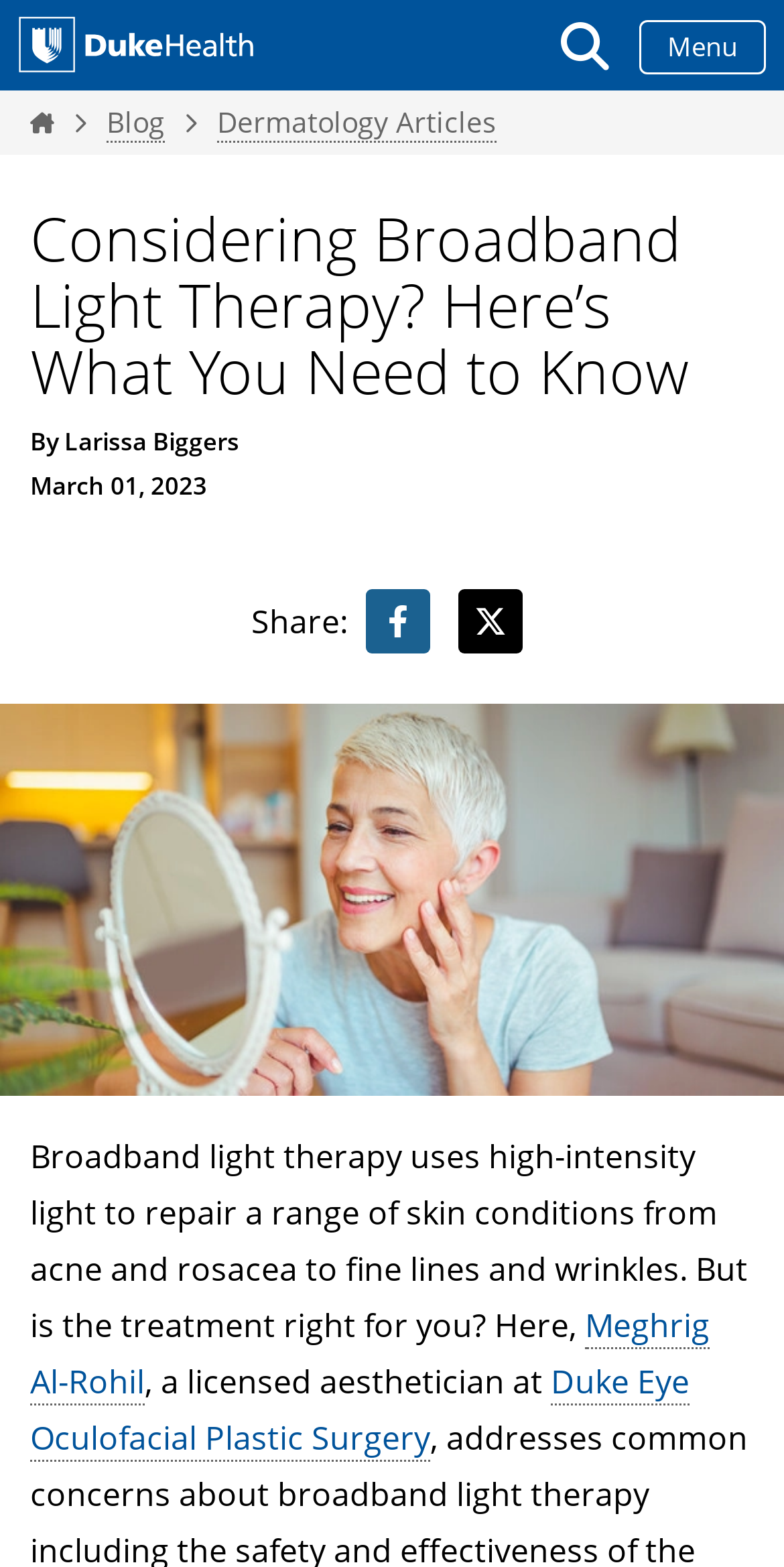Provide the bounding box coordinates of the area you need to click to execute the following instruction: "Learn more about Duke Eye Oculofacial Plastic Surgery".

[0.038, 0.867, 0.879, 0.933]